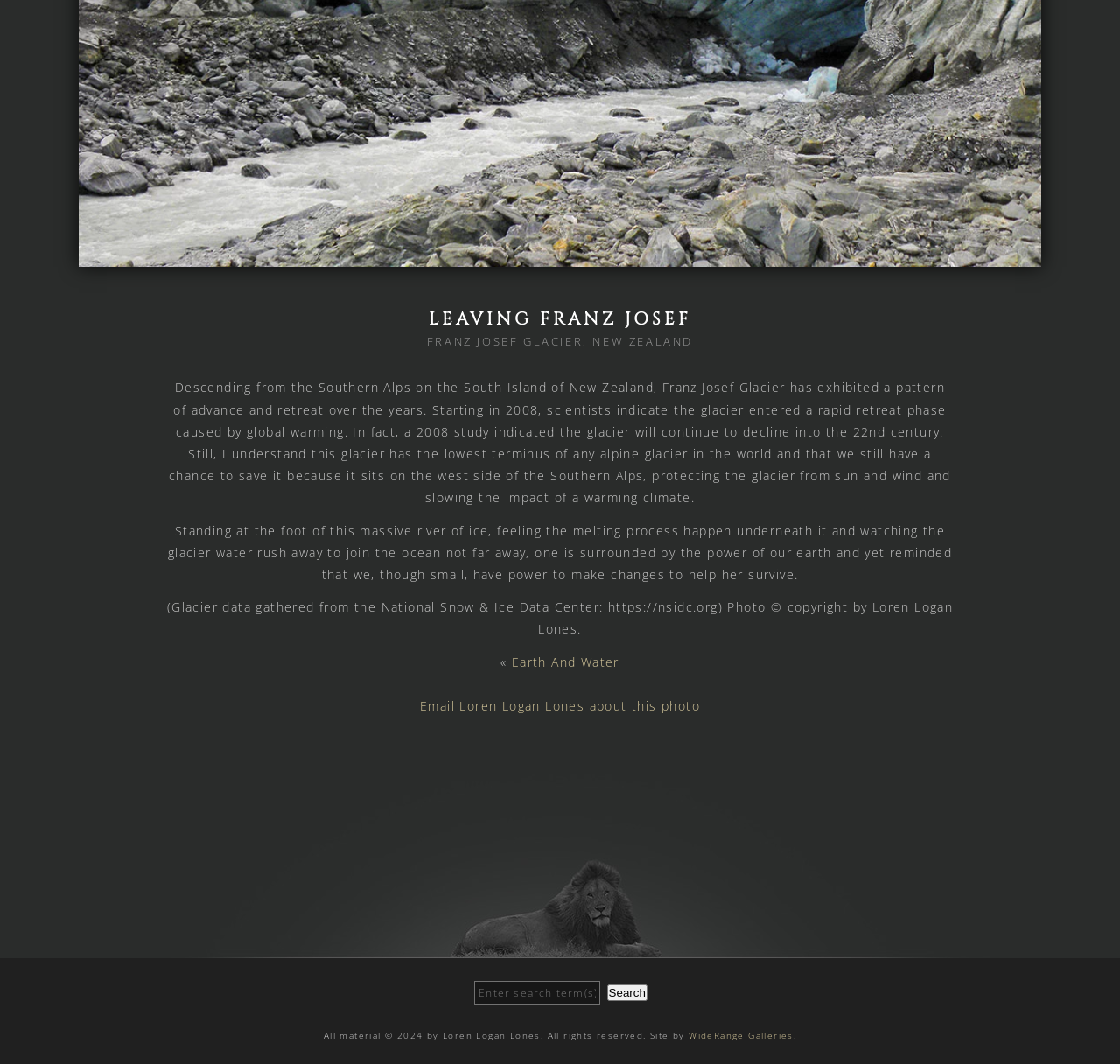Given the description of the UI element: "Home Improvement", predict the bounding box coordinates in the form of [left, top, right, bottom], with each value being a float between 0 and 1.

None